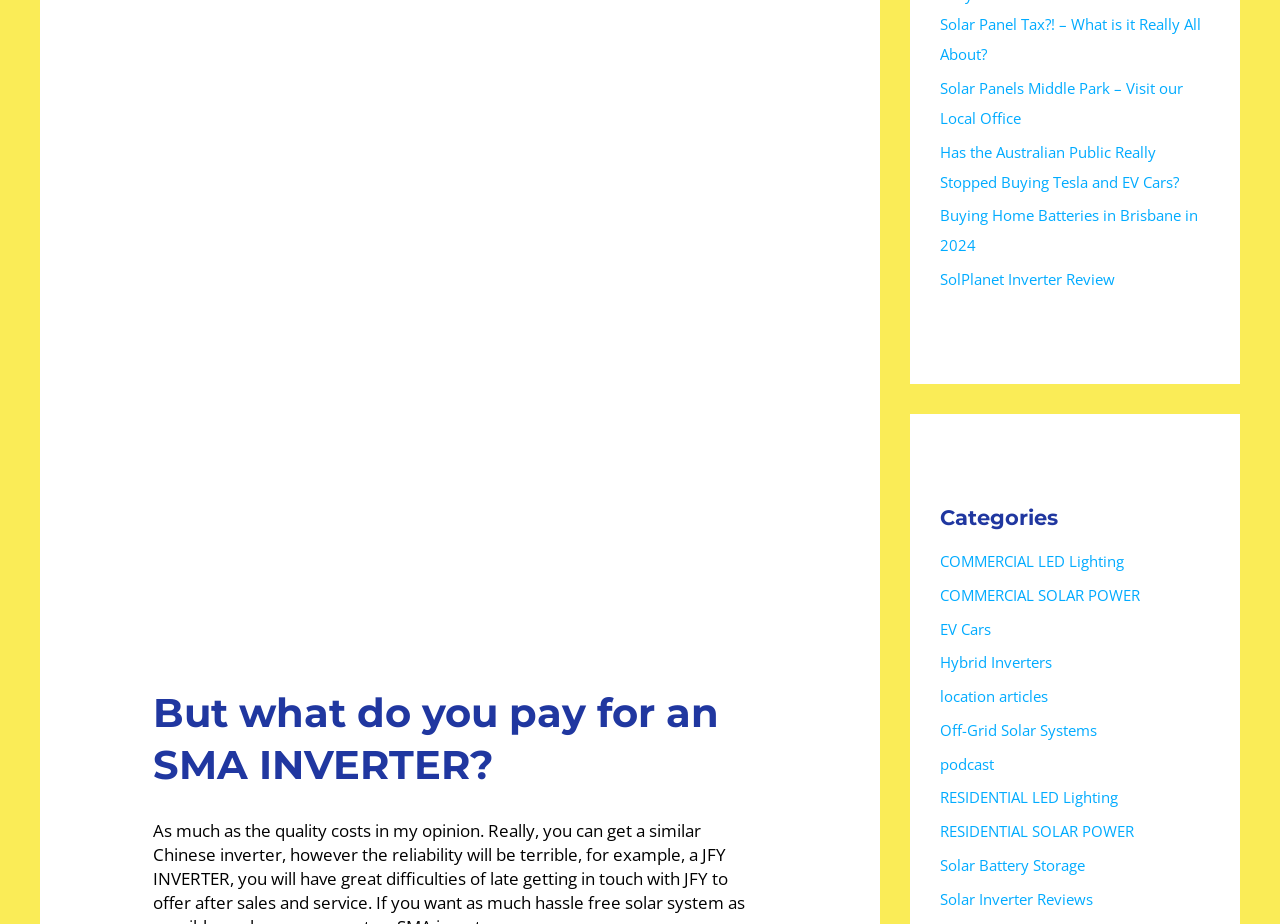How many iframes are there on the page?
Based on the image, provide a one-word or brief-phrase response.

2